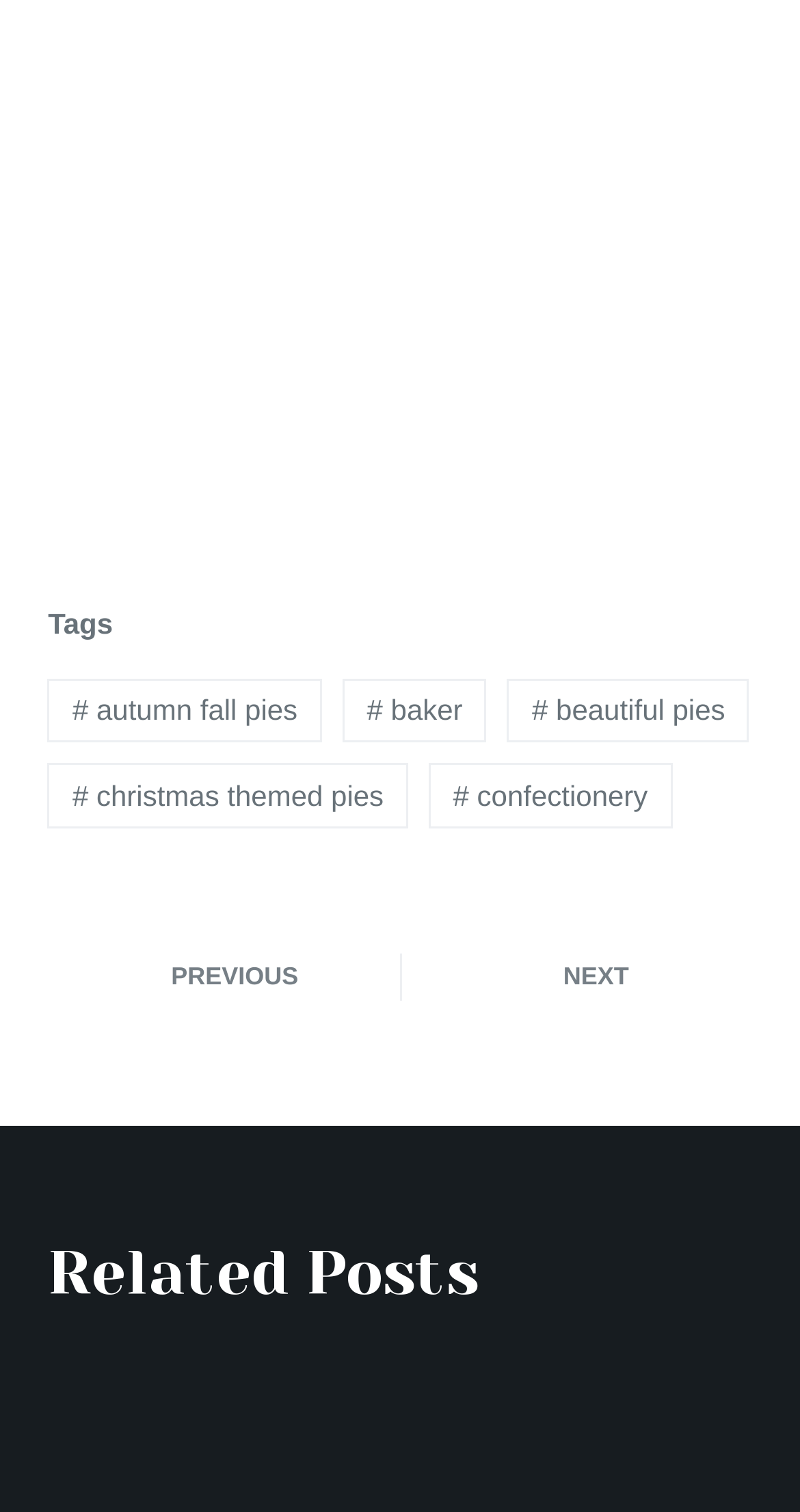Please answer the following question using a single word or phrase: 
What is the category of the first link?

Tags